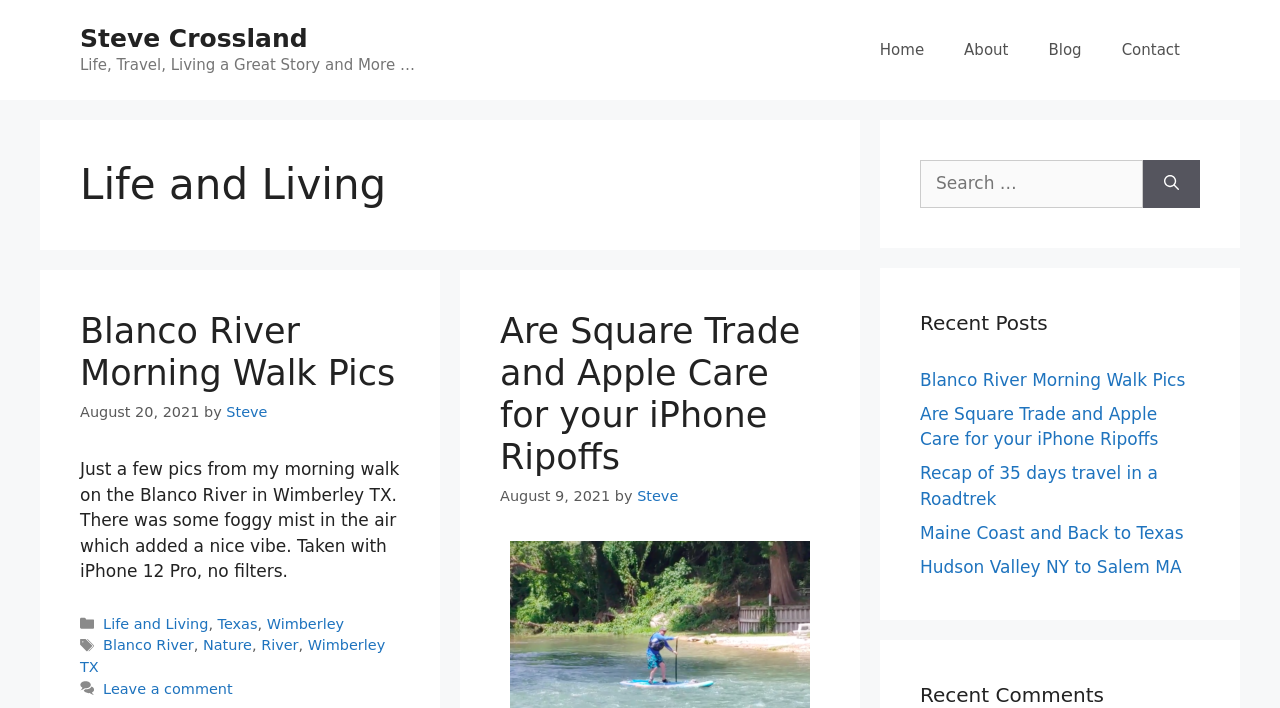Given the description of a UI element: "Wimberley TX", identify the bounding box coordinates of the matching element in the webpage screenshot.

[0.062, 0.9, 0.301, 0.953]